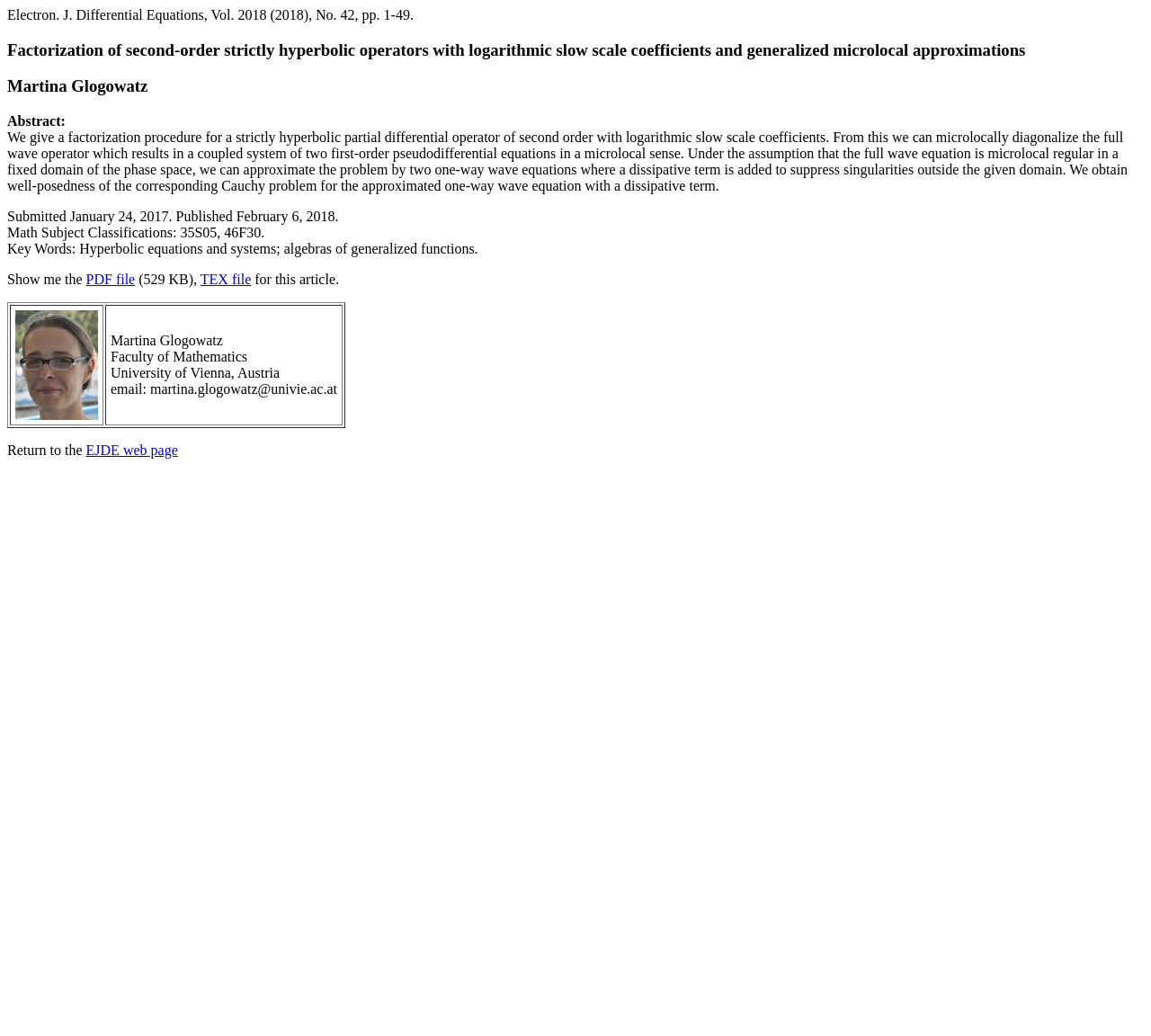What is the size of the PDF file?
Please respond to the question with as much detail as possible.

The size of the PDF file is mentioned next to the 'PDF file' link as '(529 KB)'.